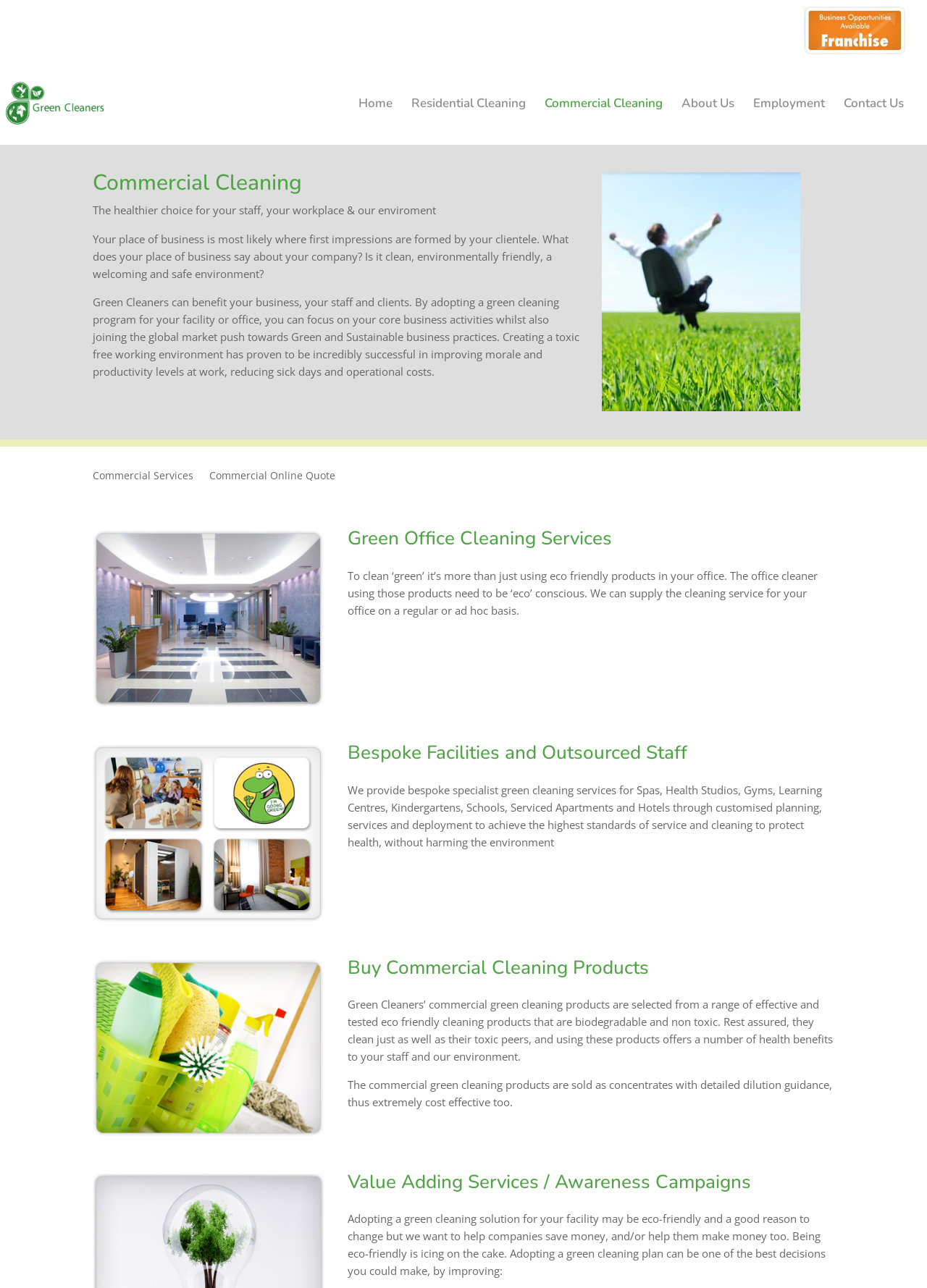Given the element description, predict the bounding box coordinates in the format (top-left x, top-left y, bottom-right x, bottom-right y). Make sure all values are between 0 and 1. Here is the element description: Home

[0.387, 0.076, 0.423, 0.112]